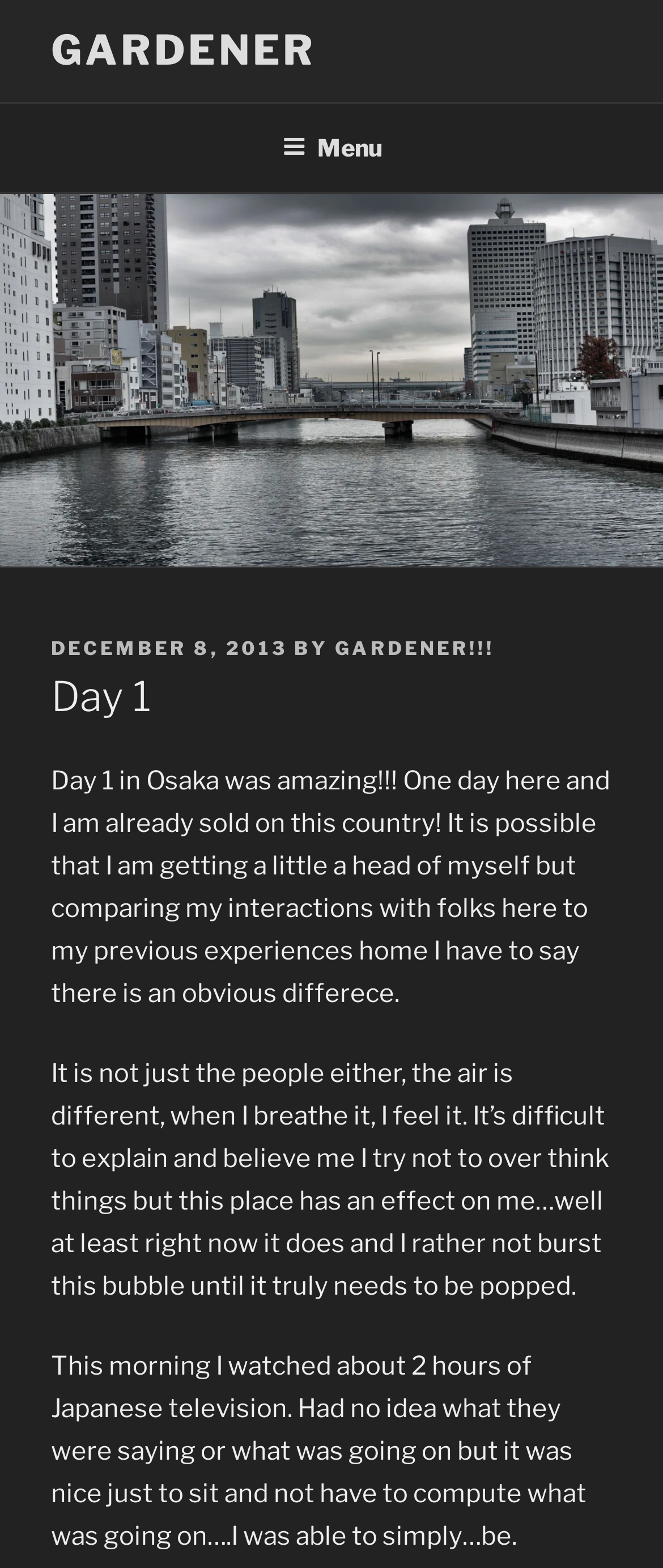Answer the question using only a single word or phrase: 
What is the date of the post?

DECEMBER 8, 2013